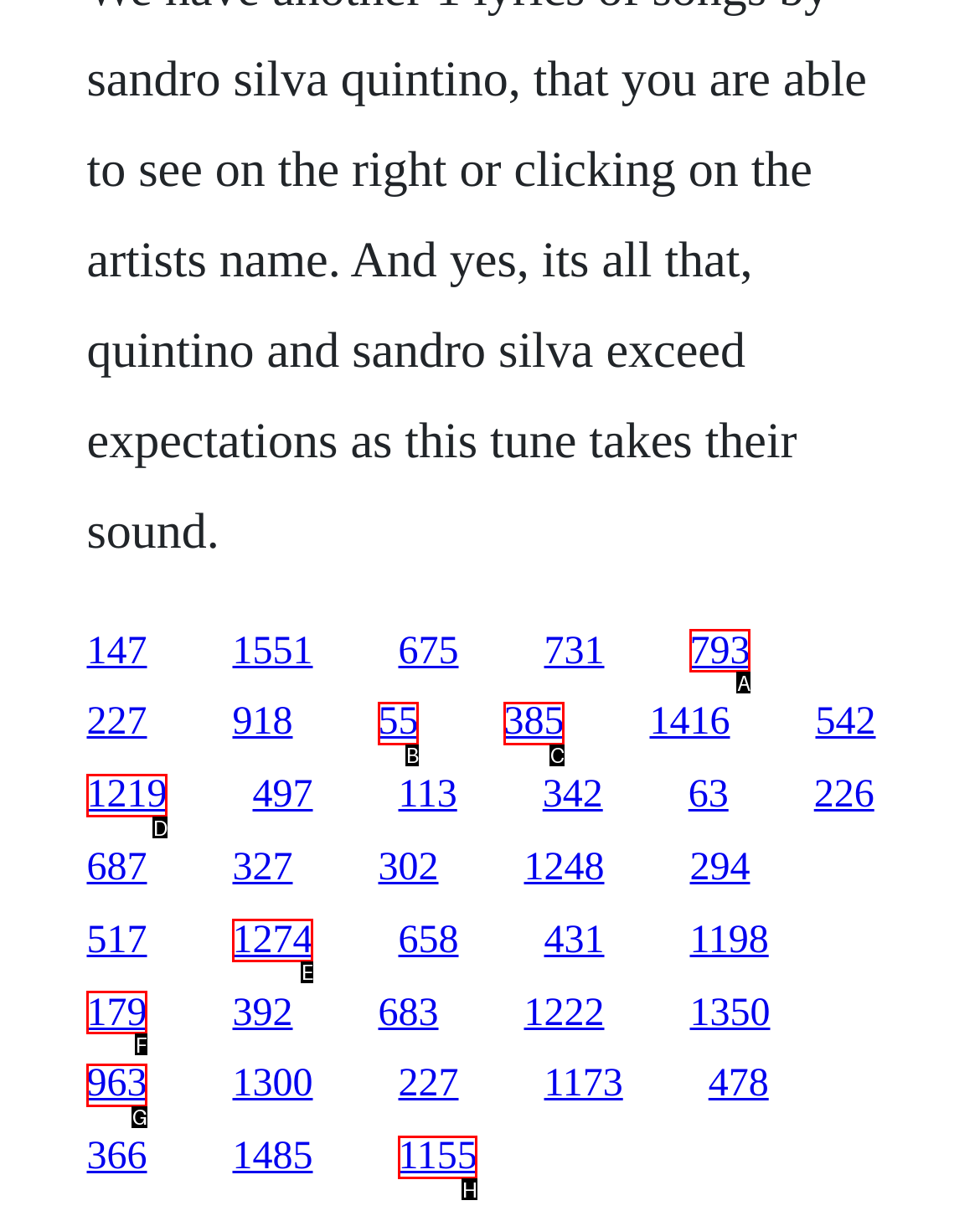Tell me which option best matches this description: alt="Marcela Bezerra Dias"
Answer with the letter of the matching option directly from the given choices.

None